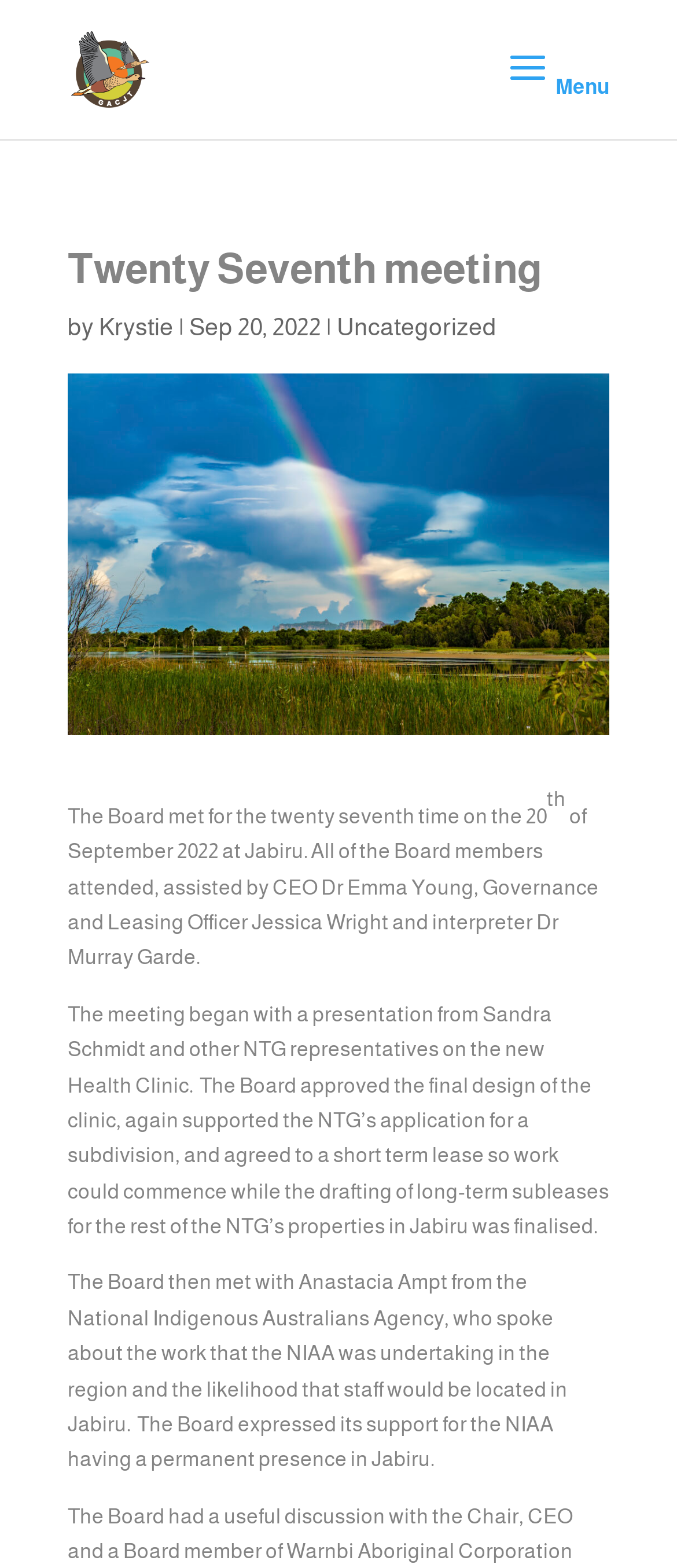Can you find and generate the webpage's heading?

Twenty Seventh meeting